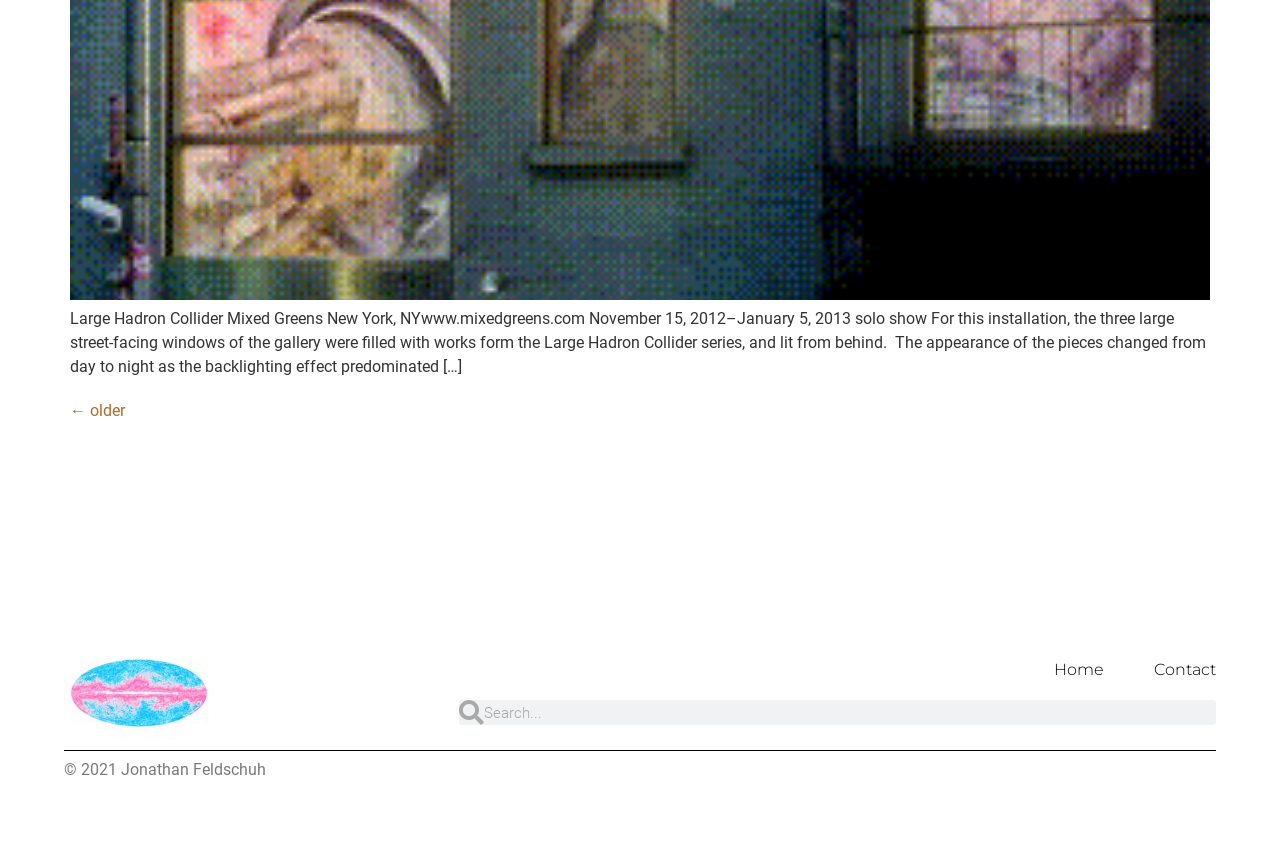Bounding box coordinates should be in the format (top-left x, top-left y, bottom-right x, bottom-right y) and all values should be floating point numbers between 0 and 1. Determine the bounding box coordinate for the UI element described as: ← older

[0.055, 0.474, 0.098, 0.496]